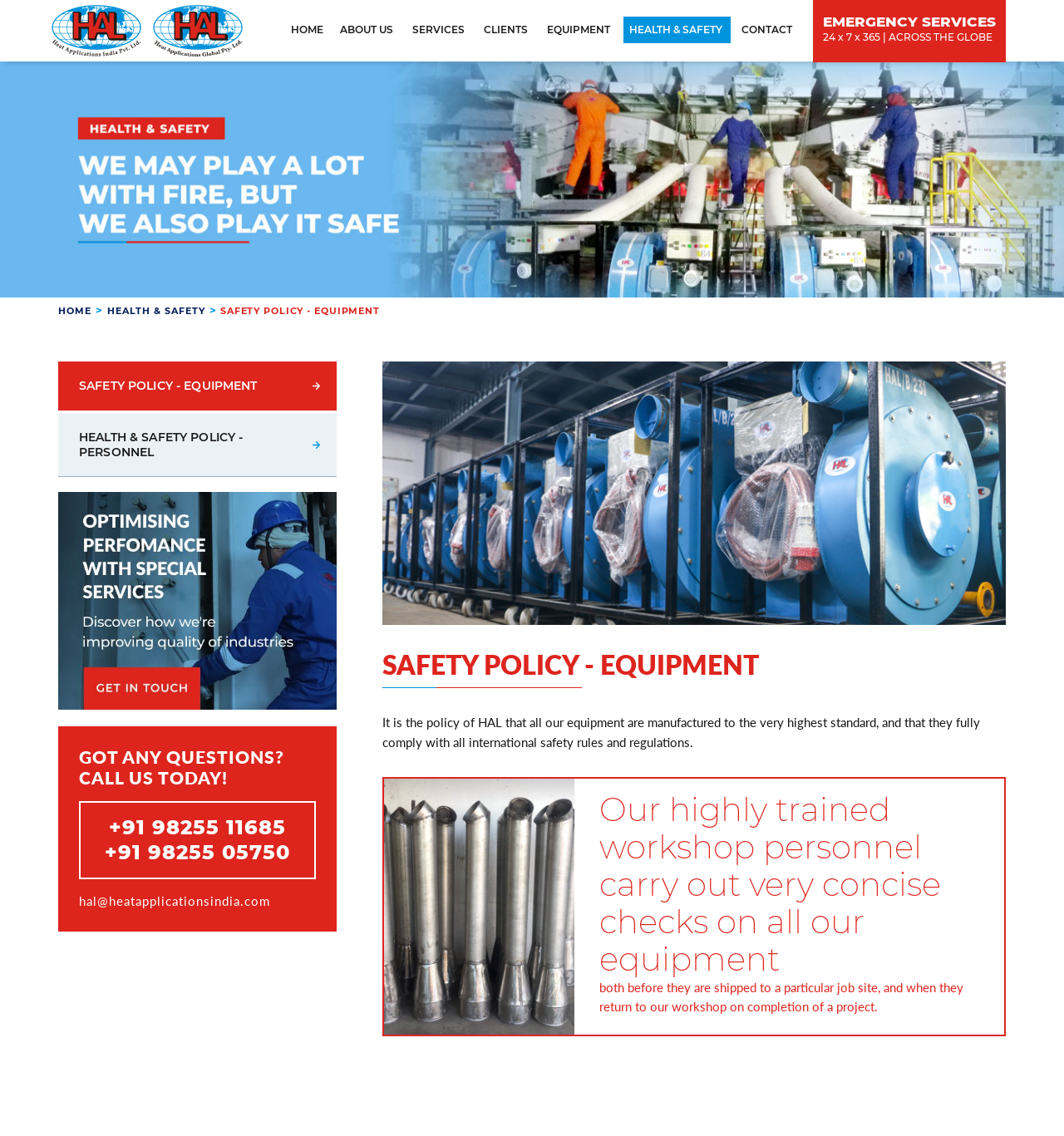For the following element description, predict the bounding box coordinates in the format (top-left x, top-left y, bottom-right x, bottom-right y). All values should be floating point numbers between 0 and 1. Description: Contact

[0.691, 0.015, 0.75, 0.038]